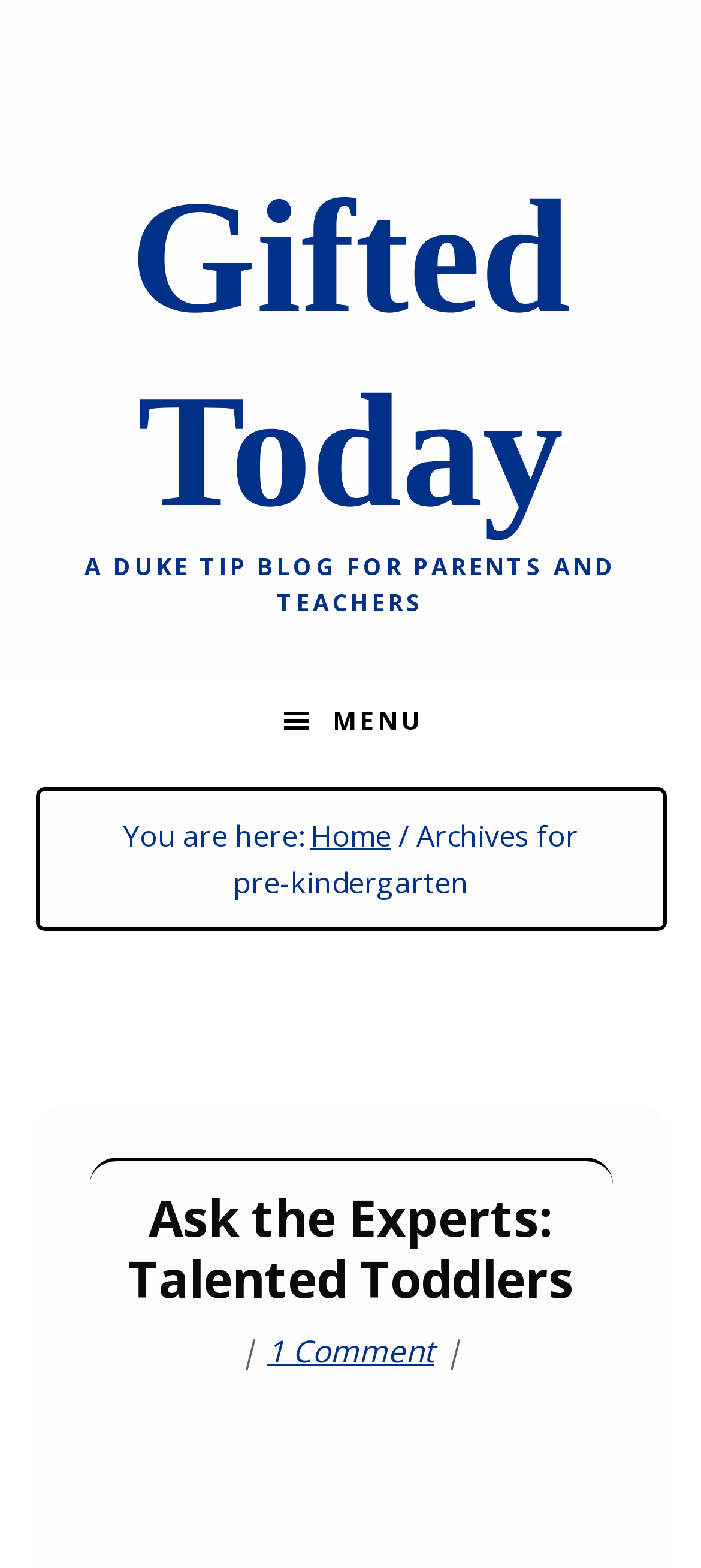What is the title of the current article?
Please answer the question with a detailed response using the information from the screenshot.

The title of the current article can be found in the heading element with the text 'Ask the Experts: Talented Toddlers' at the top of the article.